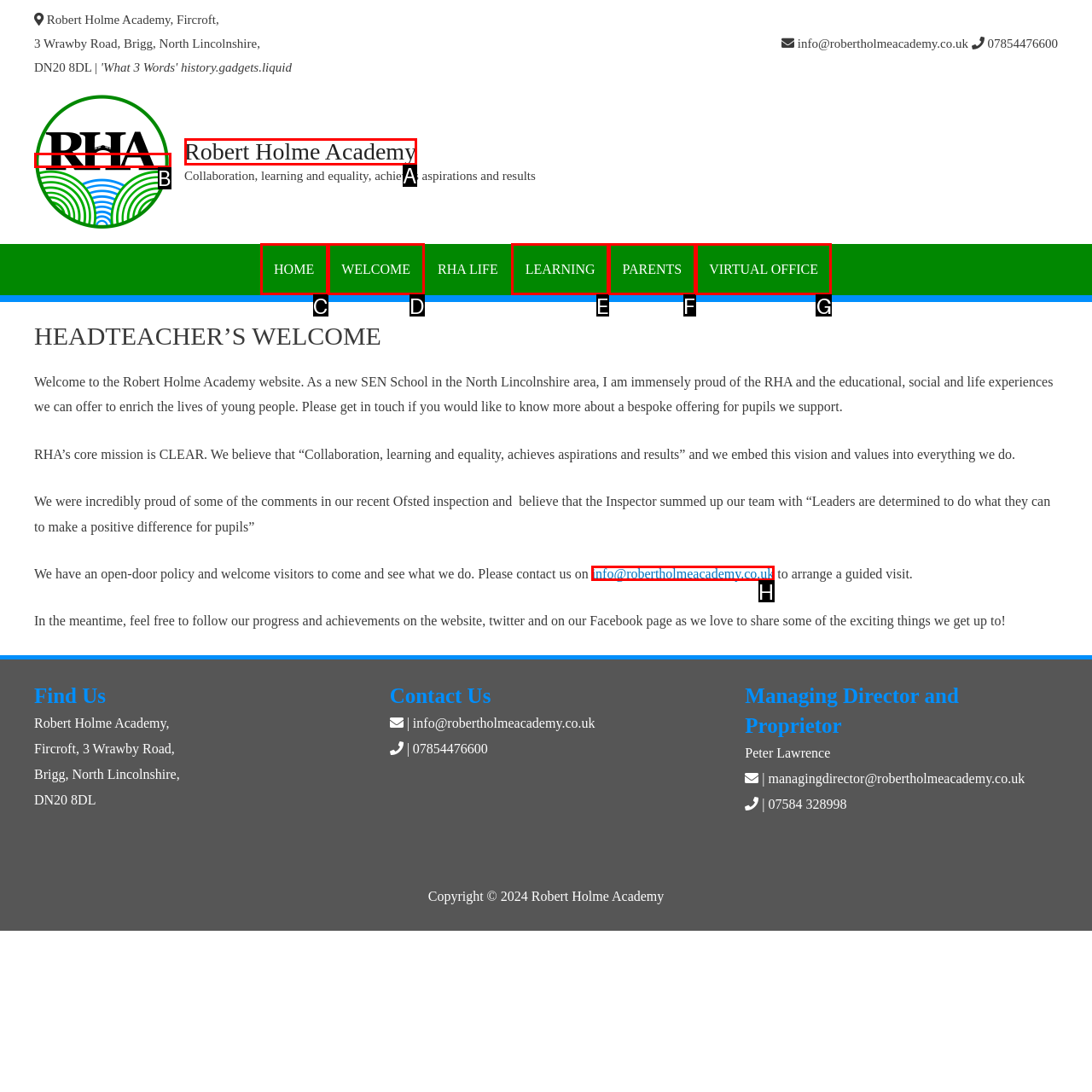Select the HTML element that corresponds to the description: Robert Holme Academy
Reply with the letter of the correct option from the given choices.

A